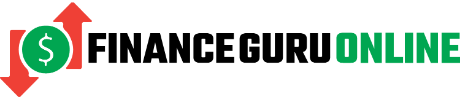Answer succinctly with a single word or phrase:
What symbol is inside the circular emblem?

Dollar sign ($)